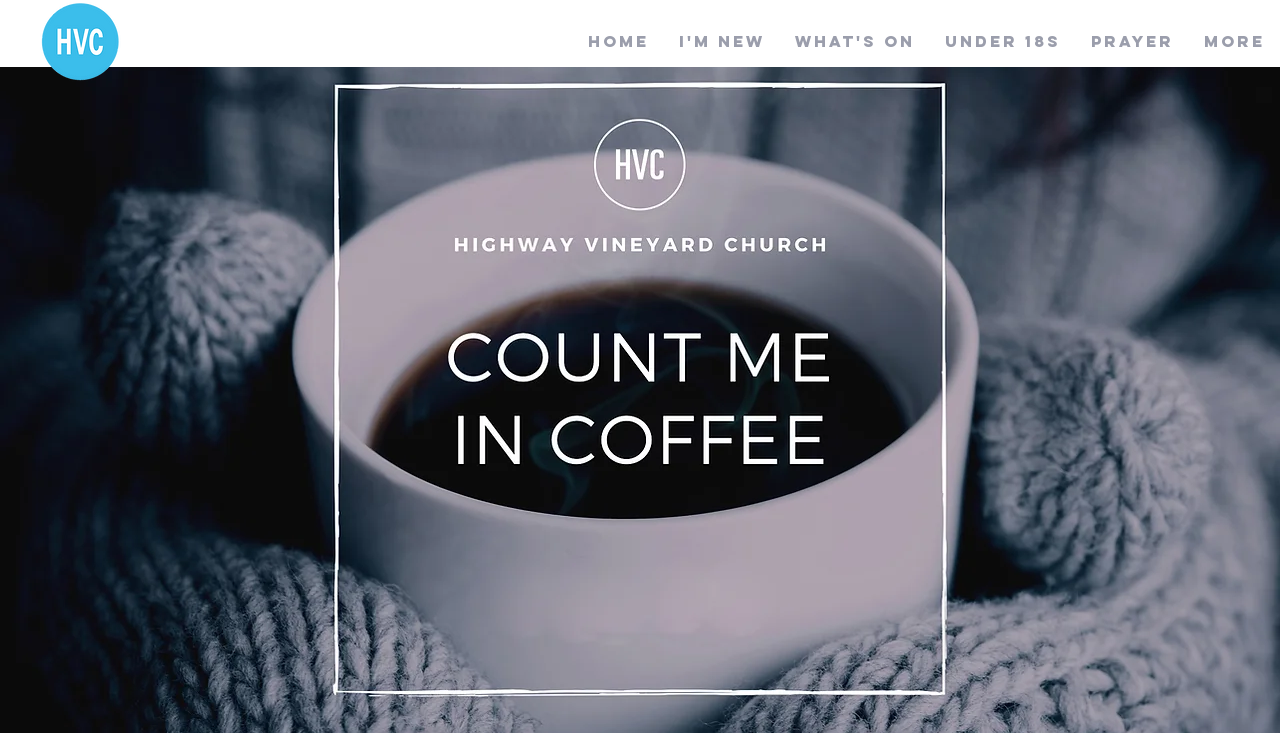Describe the webpage in detail, including text, images, and layout.

The webpage is for "Count me in Coffee" at Highway Vineyard. At the top left corner, there is a logo image of "2nd-Highway-Web-Logo.png". 

Below the logo, there is a navigation bar that spans across the top of the page, containing several links. From left to right, the links are "HOME", "I'M NEW", "WHAT'S ON", "UNDER 18s", "PRAYER", and "More".